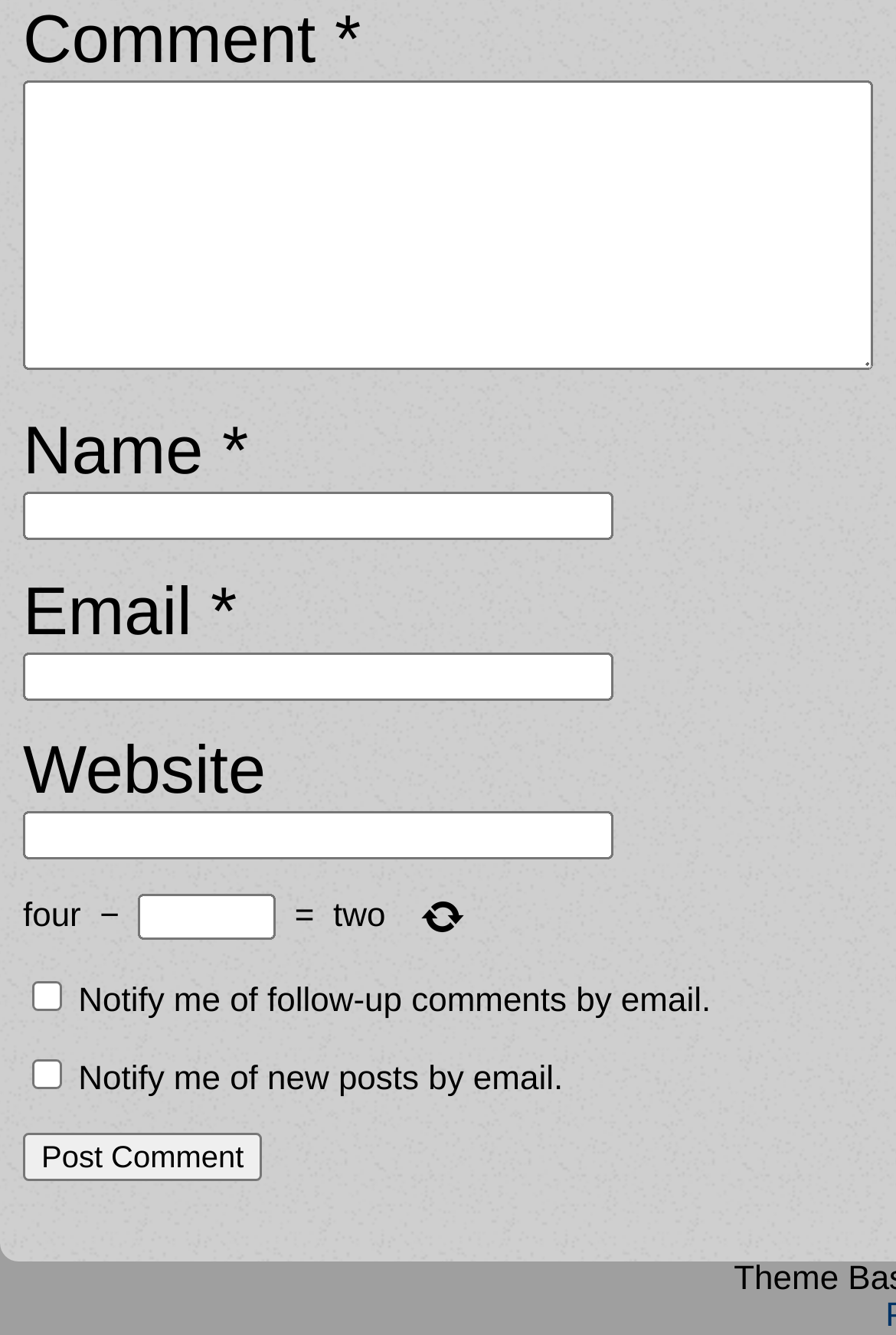Specify the bounding box coordinates for the region that must be clicked to perform the given instruction: "Click the Post Comment button".

[0.026, 0.849, 0.293, 0.885]